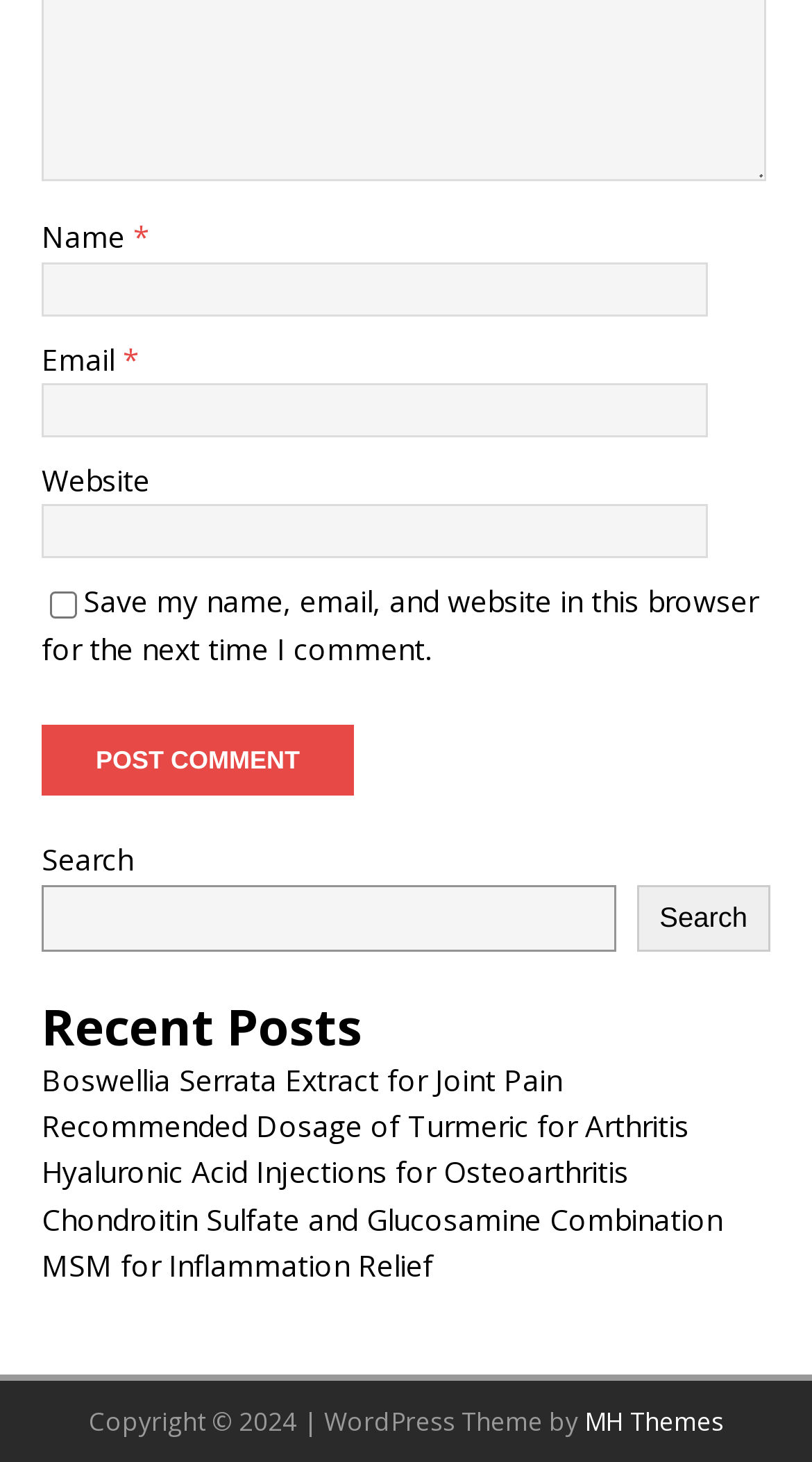Please identify the bounding box coordinates of the area I need to click to accomplish the following instruction: "Enter name".

[0.051, 0.179, 0.872, 0.216]